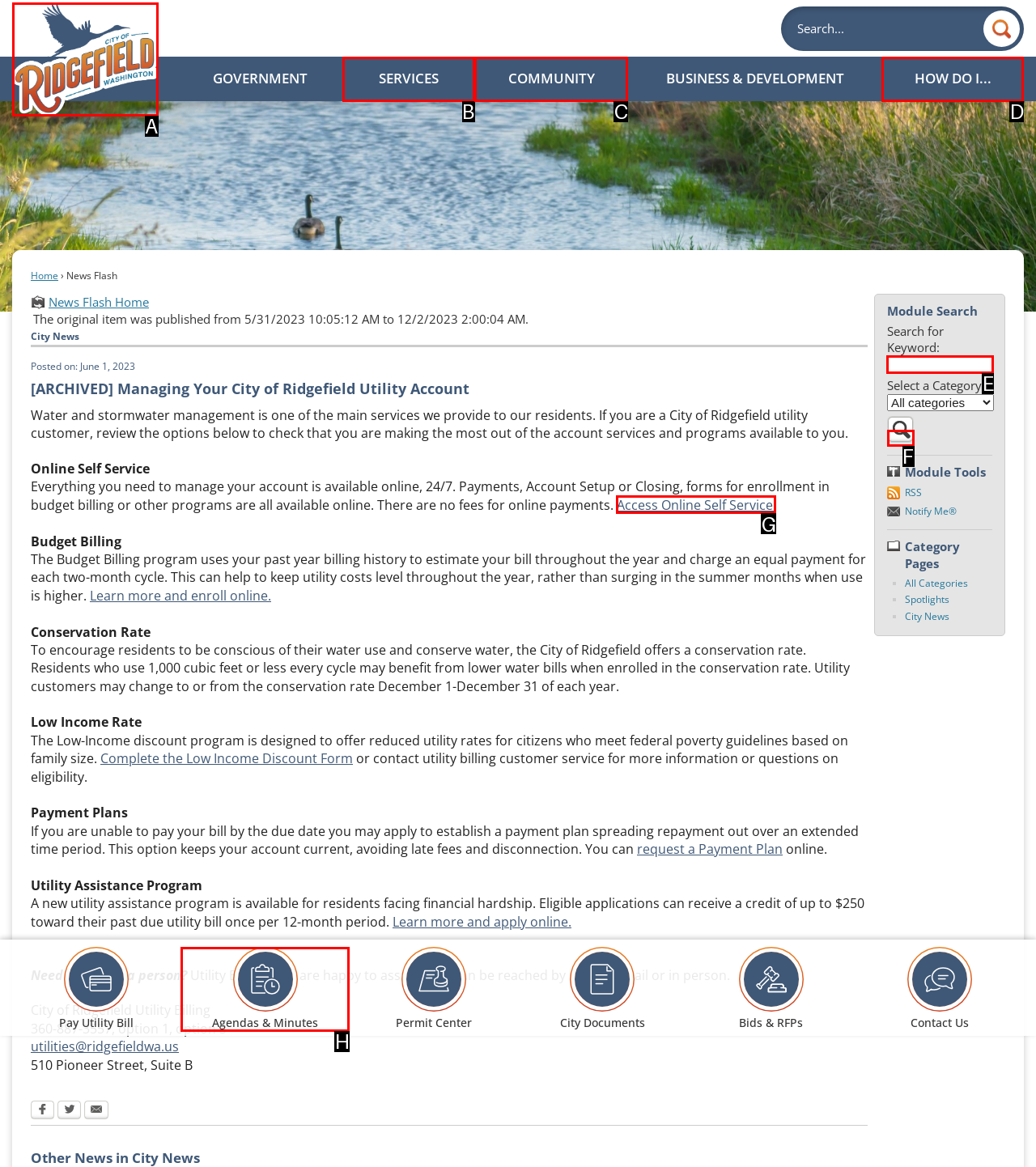Point out the HTML element I should click to achieve the following: Search for Keyword: Reply with the letter of the selected element.

E